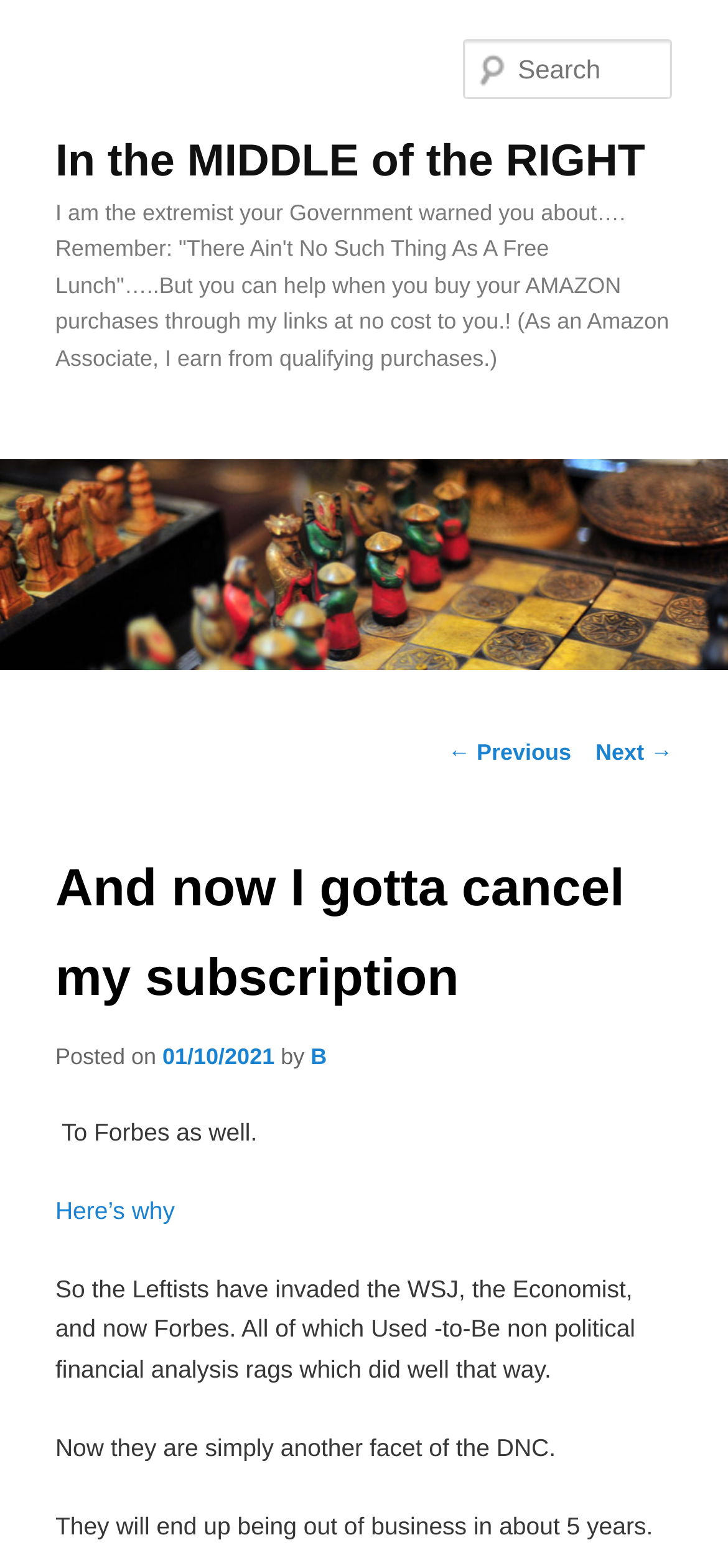Identify the bounding box coordinates of the area you need to click to perform the following instruction: "Search for something".

[0.637, 0.025, 0.924, 0.063]